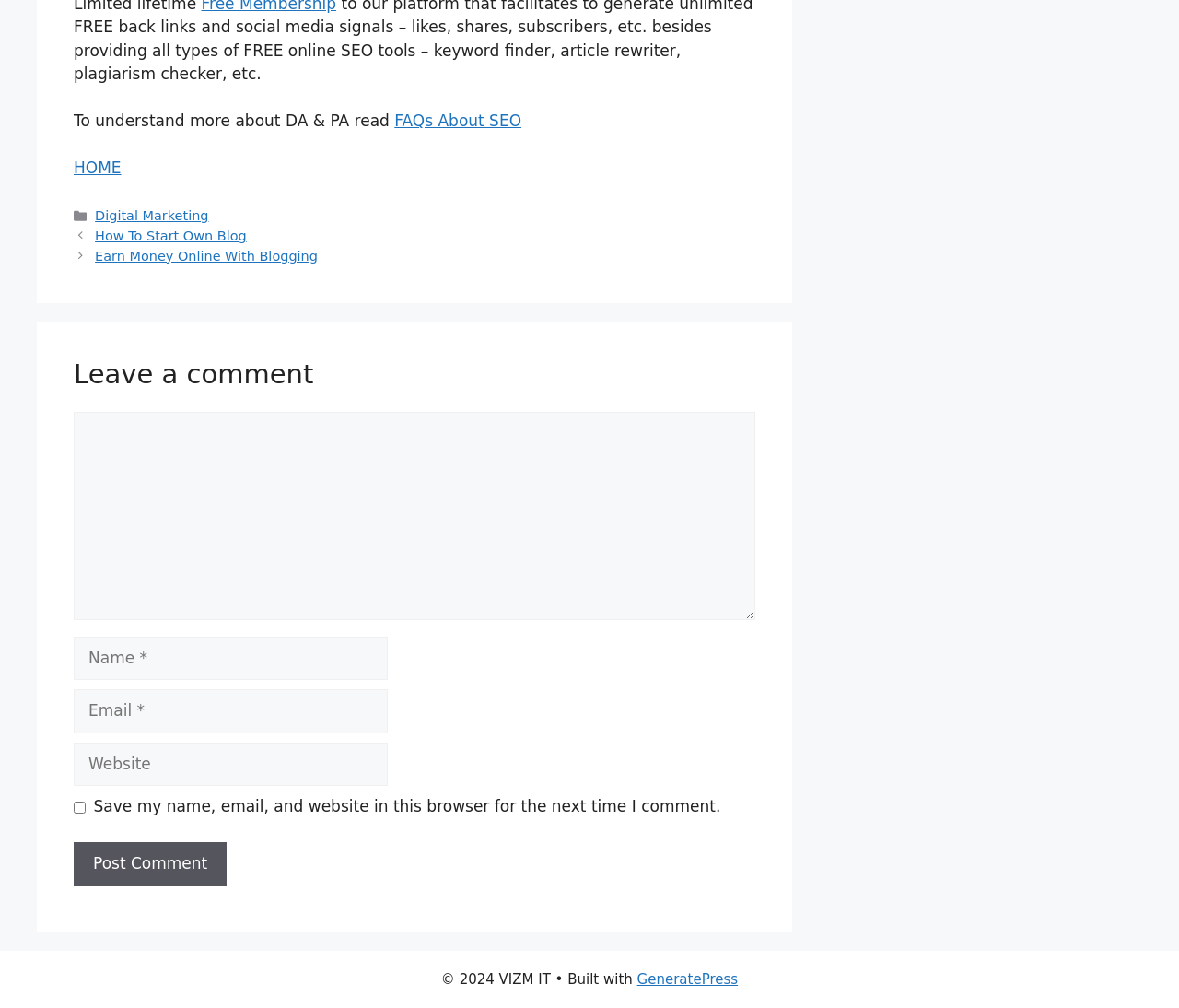What is the copyright information?
Using the details shown in the screenshot, provide a comprehensive answer to the question.

At the bottom of the webpage, there is a static text element ' 2024 VIZM IT', which indicates the copyright information of the website.